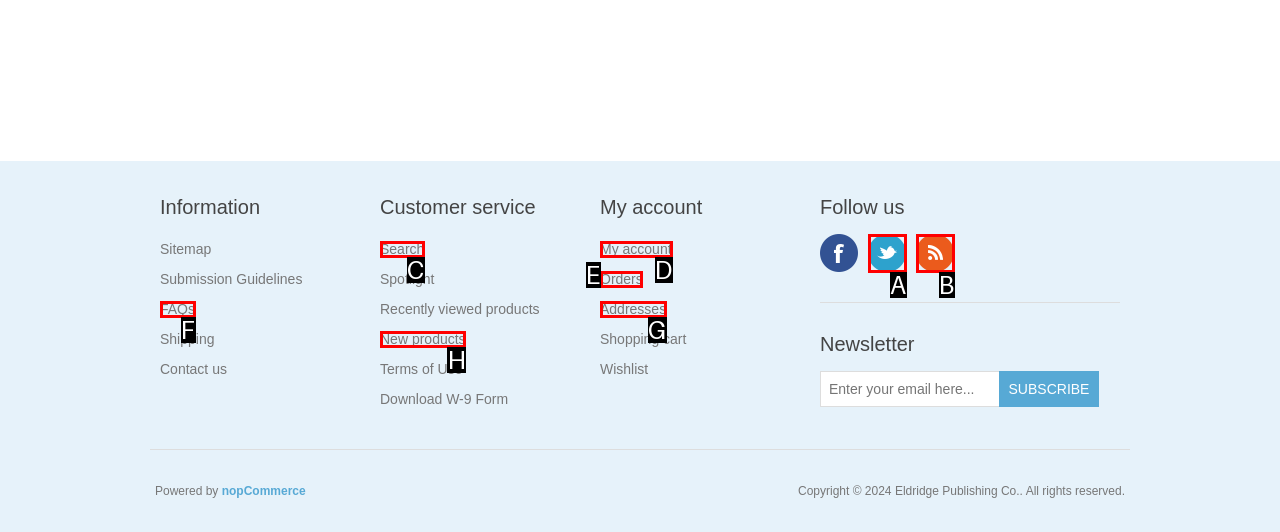Identify the correct option to click in order to complete this task: View my account
Answer with the letter of the chosen option directly.

D